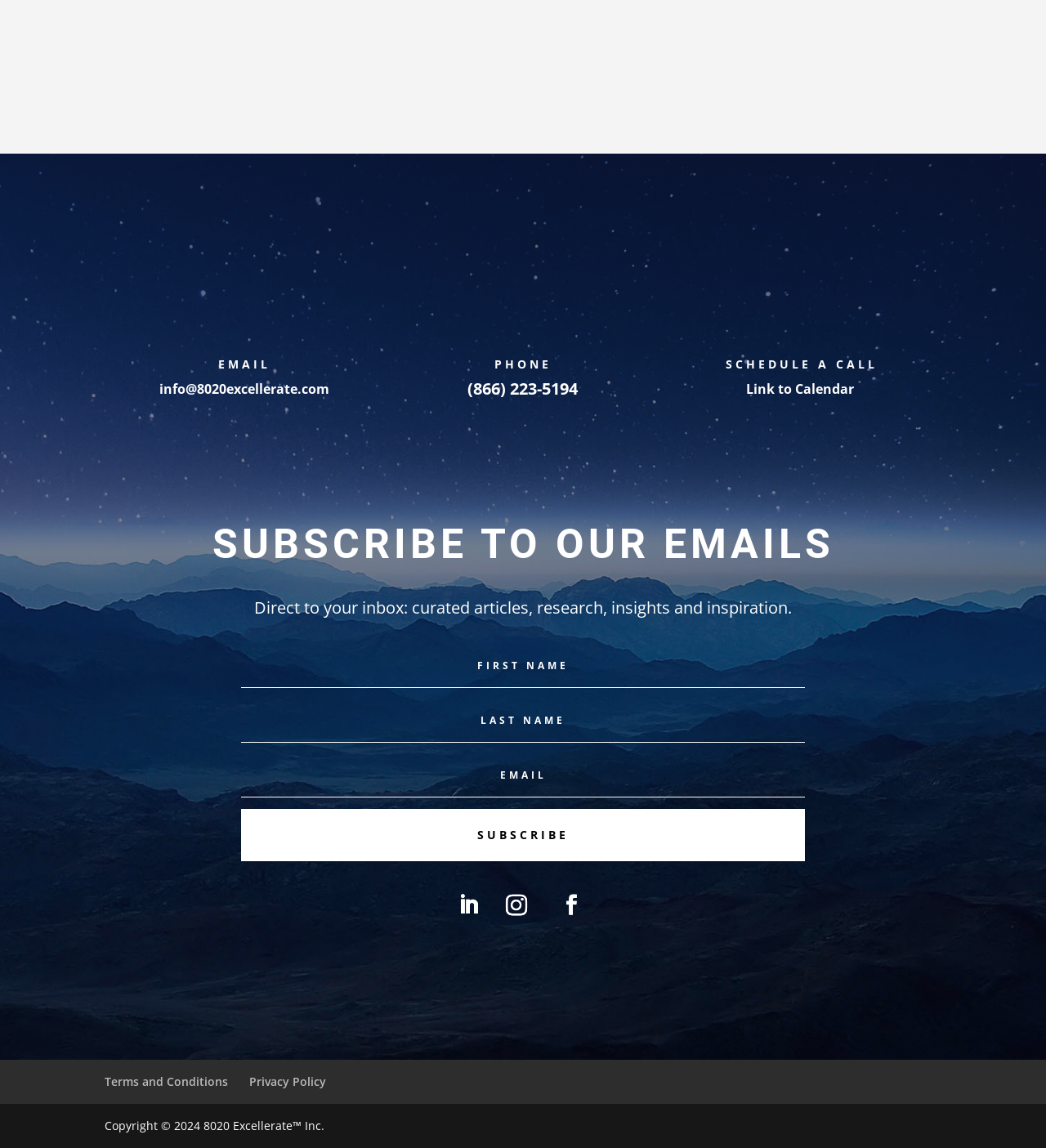Use the details in the image to answer the question thoroughly: 
How many social media links are there?

There are three social media links located near the bottom of the page, represented by the icons '', '', and ''. These links are likely to direct users to the company's social media profiles.